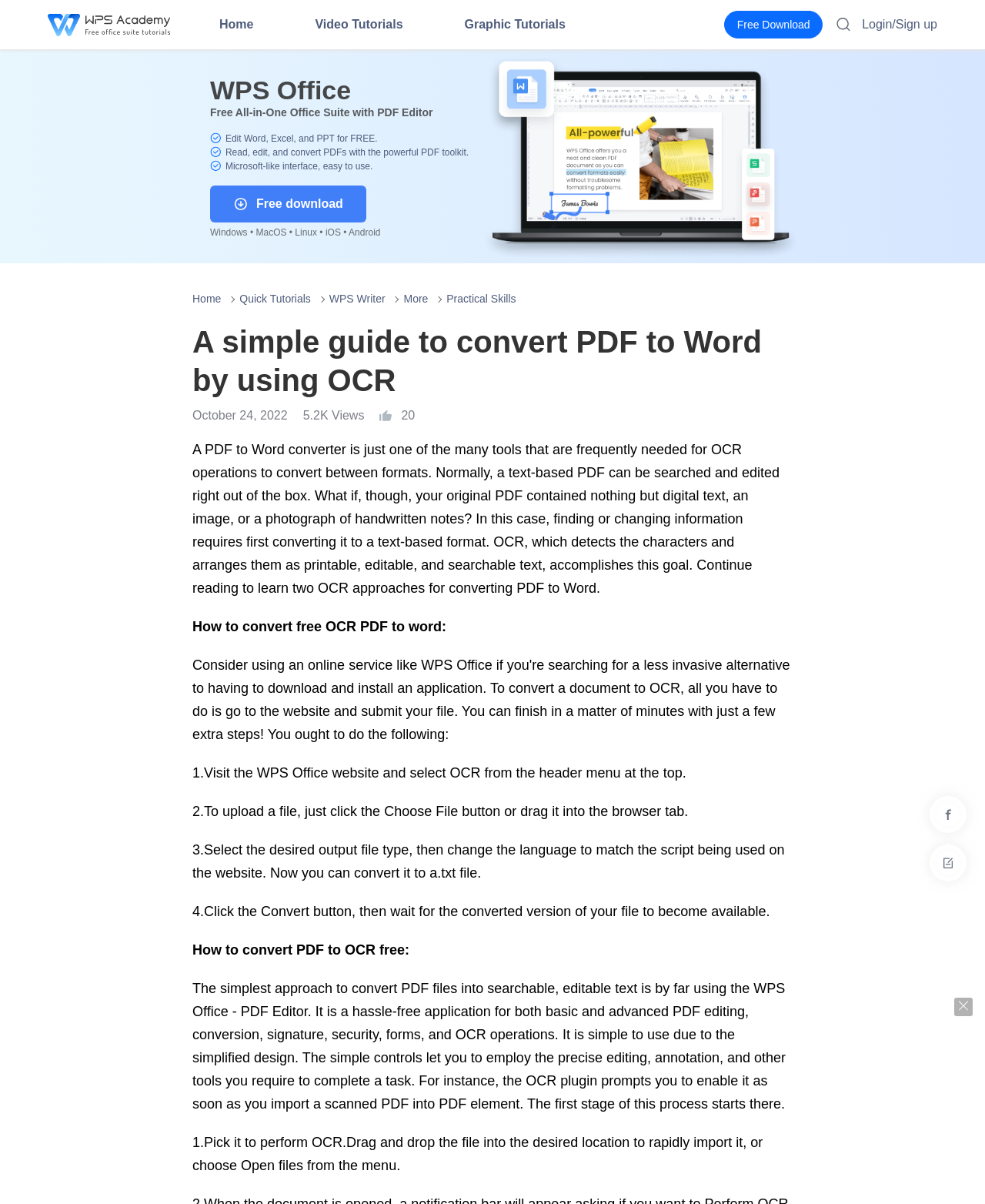Identify the coordinates of the bounding box for the element that must be clicked to accomplish the instruction: "Click Login/Sign up".

[0.875, 0.009, 0.952, 0.032]